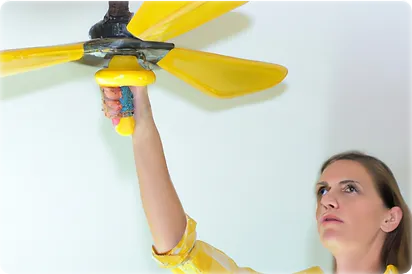Answer the question using only one word or a concise phrase: What is the atmosphere of the room?

bright and airy